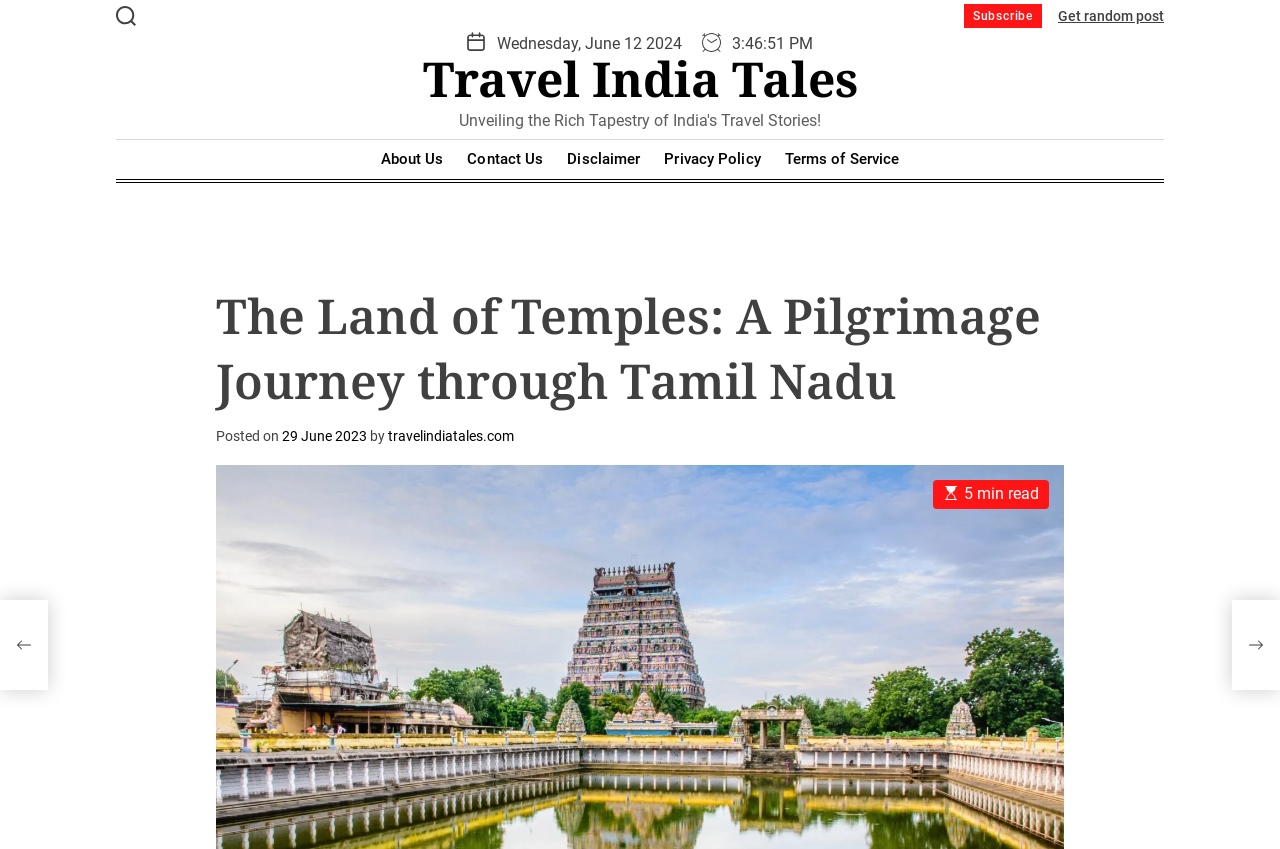Kindly determine the bounding box coordinates for the area that needs to be clicked to execute this instruction: "Subscribe to the newsletter".

[0.753, 0.005, 0.814, 0.033]